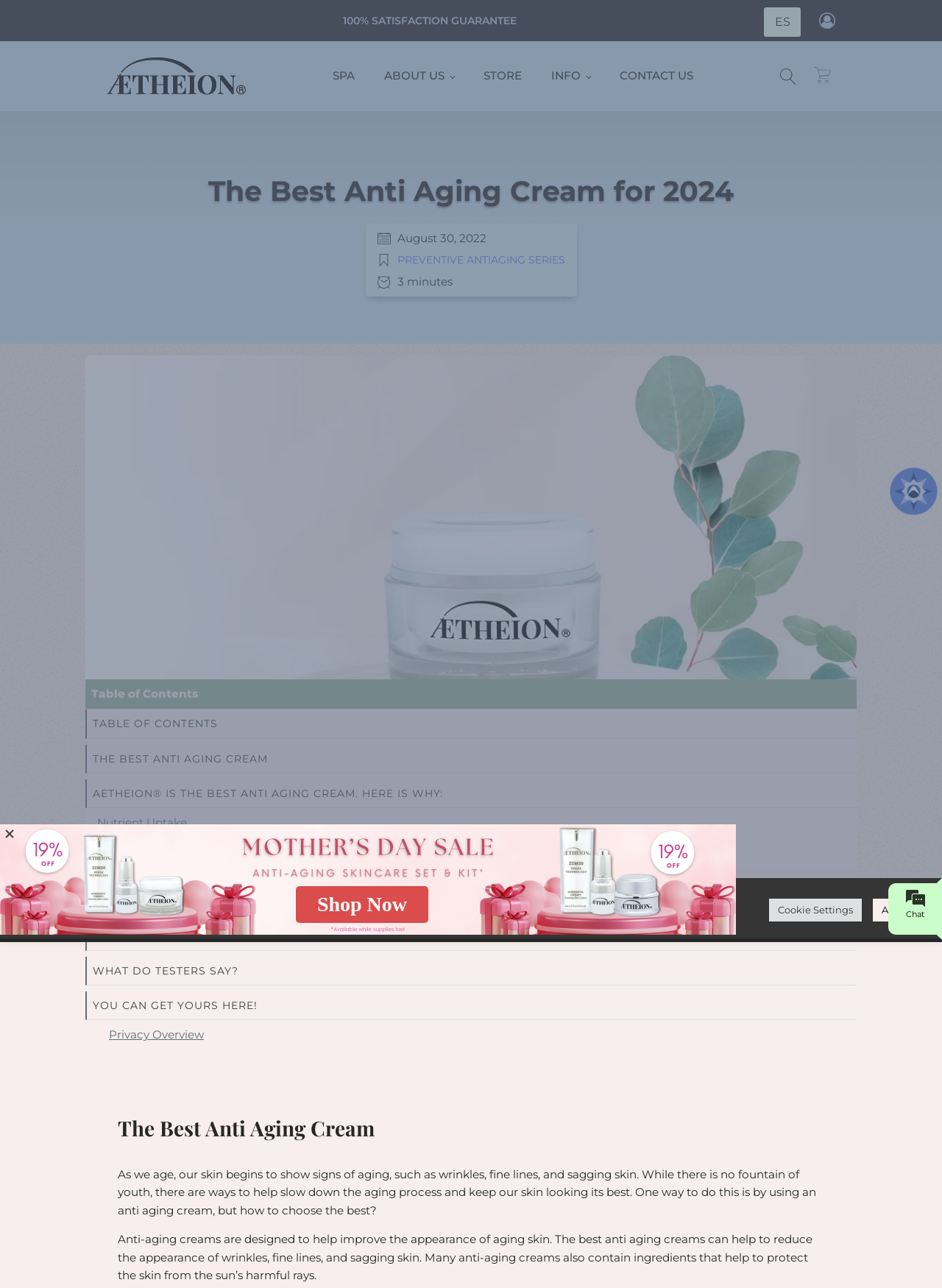What is the theme of the webpage?
Provide a detailed answer to the question using information from the image.

I found this answer by reading the static text elements and headings on the webpage, which all relate to the topic of anti-aging creams and their benefits.